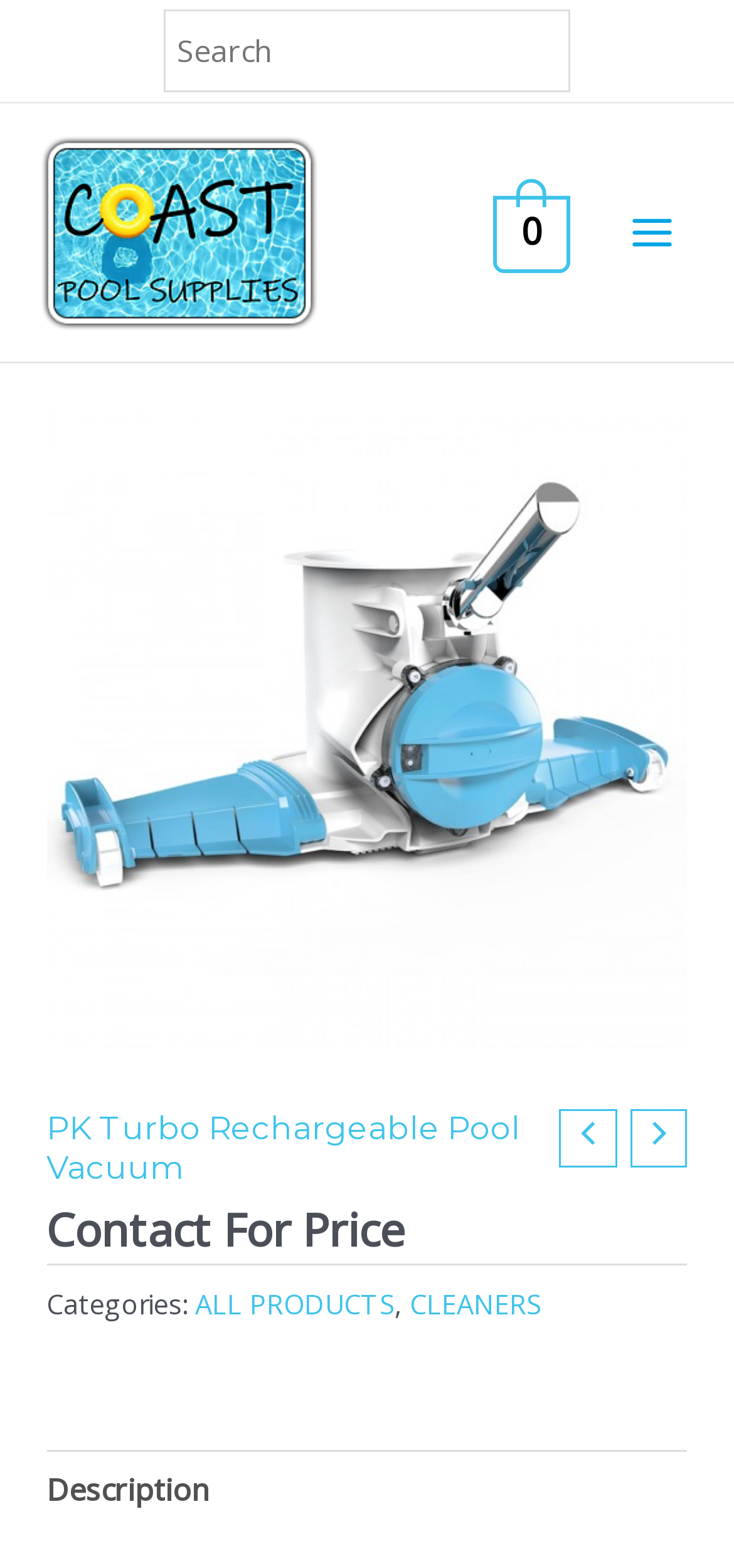Identify the bounding box coordinates for the element you need to click to achieve the following task: "Study Mathematics". Provide the bounding box coordinates as four float numbers between 0 and 1, in the form [left, top, right, bottom].

None